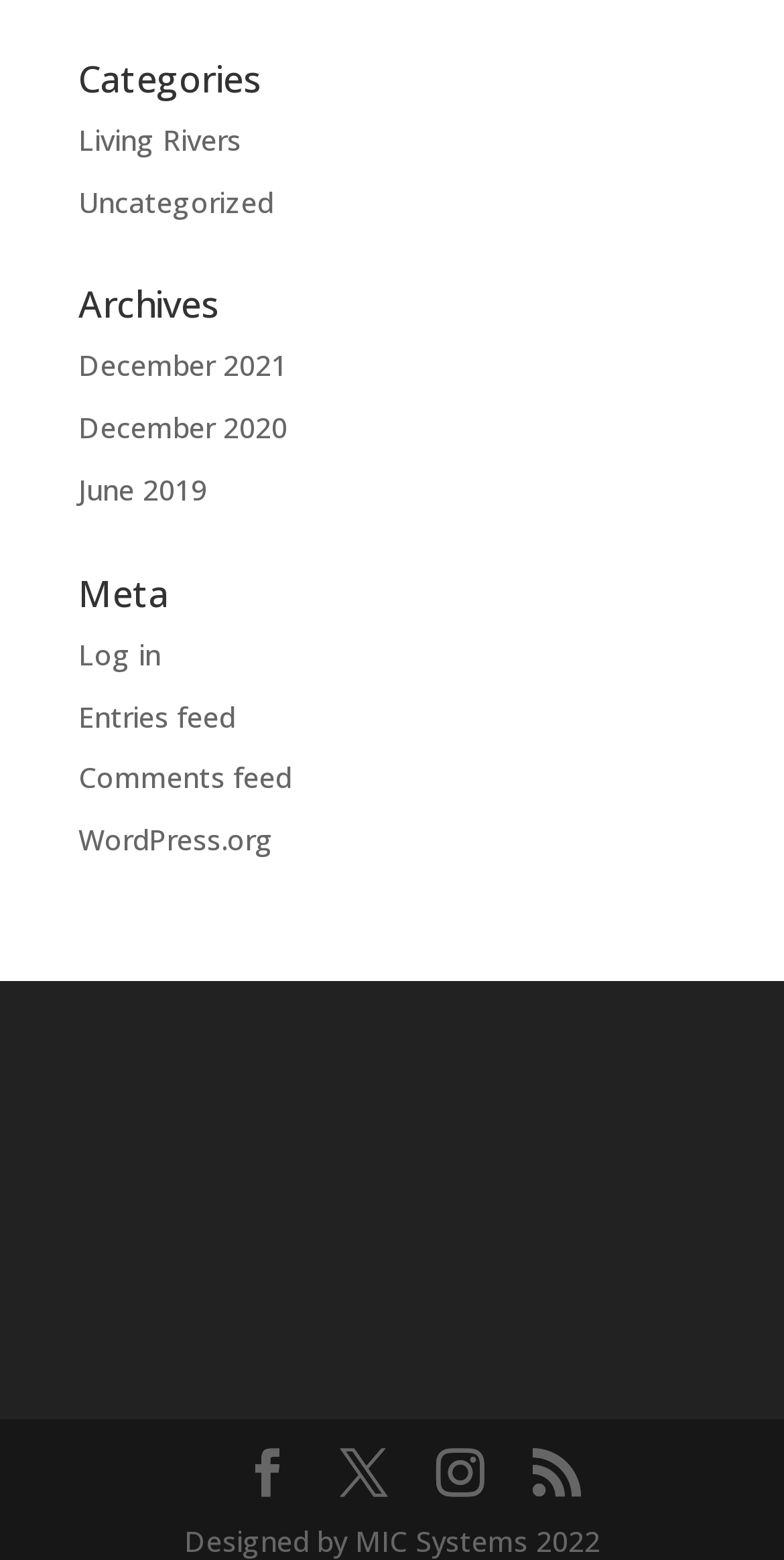Please give a one-word or short phrase response to the following question: 
What is the second link under 'Meta'?

Entries feed